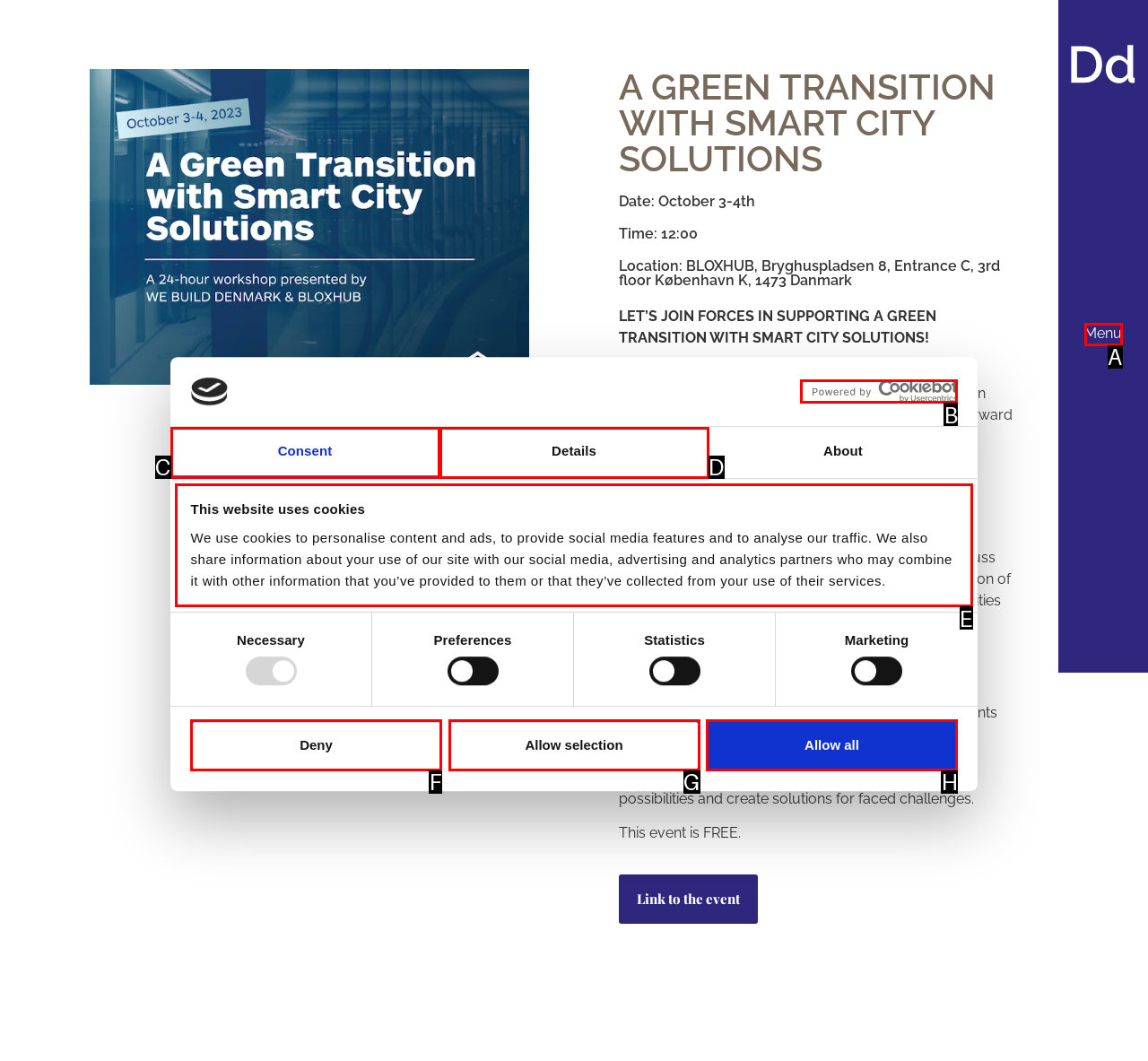Choose the option that aligns with the description: Deny
Respond with the letter of the chosen option directly.

F